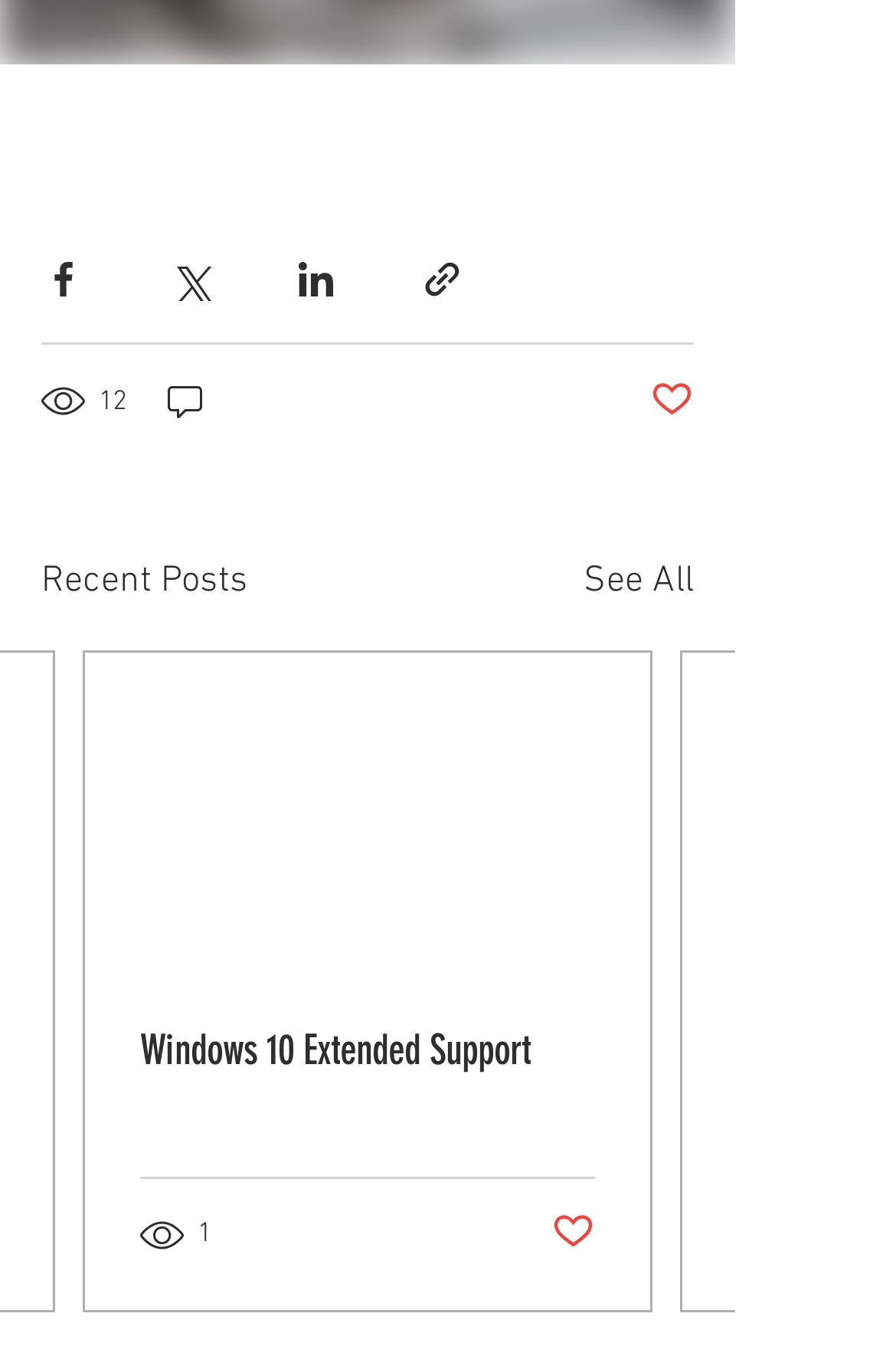How many posts are displayed on the webpage?
Refer to the image and offer an in-depth and detailed answer to the question.

Only one post is displayed on the webpage, which is represented by the article element with a link to the post and other details such as views and like button.